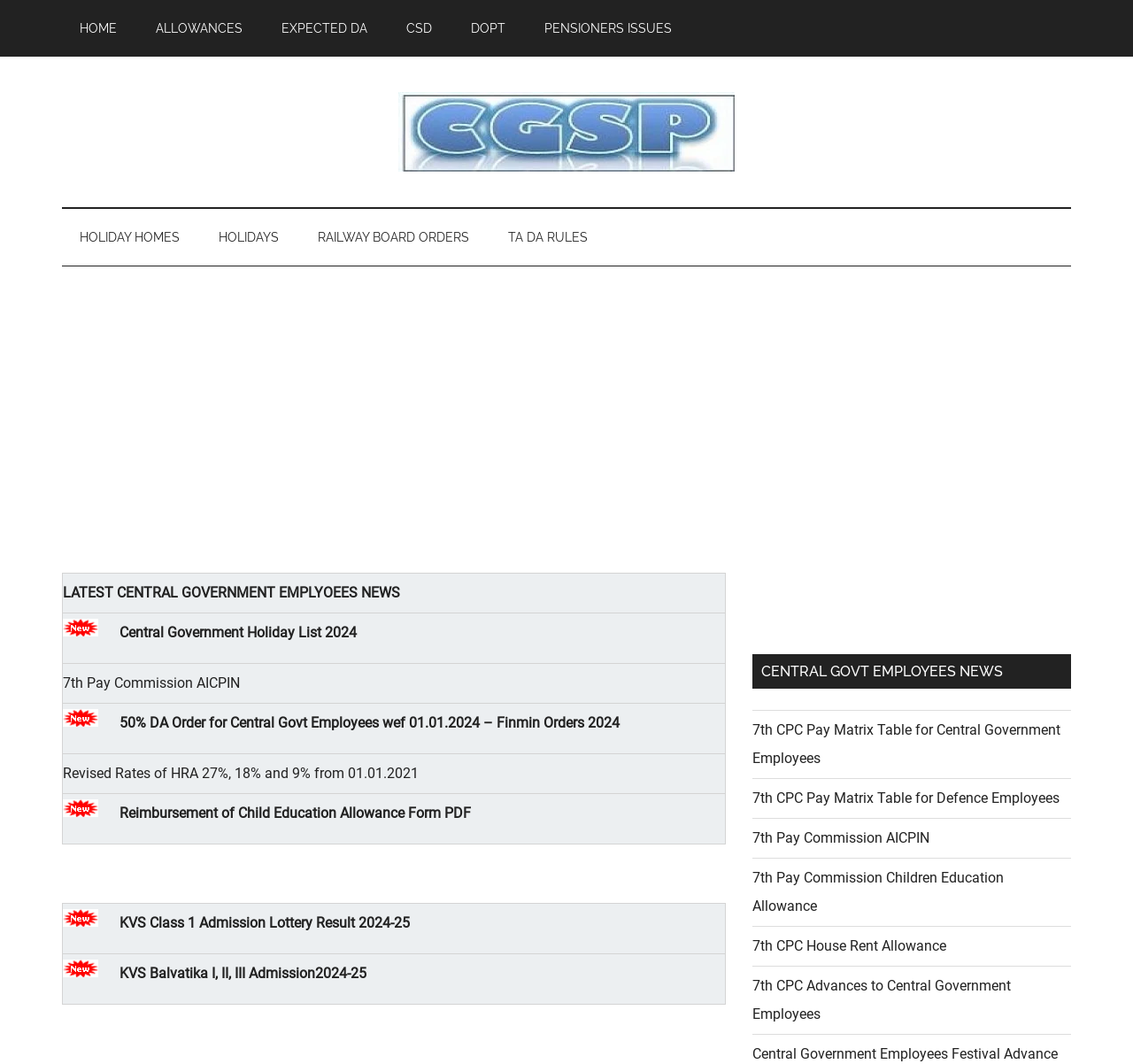Can you show the bounding box coordinates of the region to click on to complete the task described in the instruction: "Check the 'KVS Class 1 Admission Lottery Result 2024-25'"?

[0.105, 0.859, 0.362, 0.875]